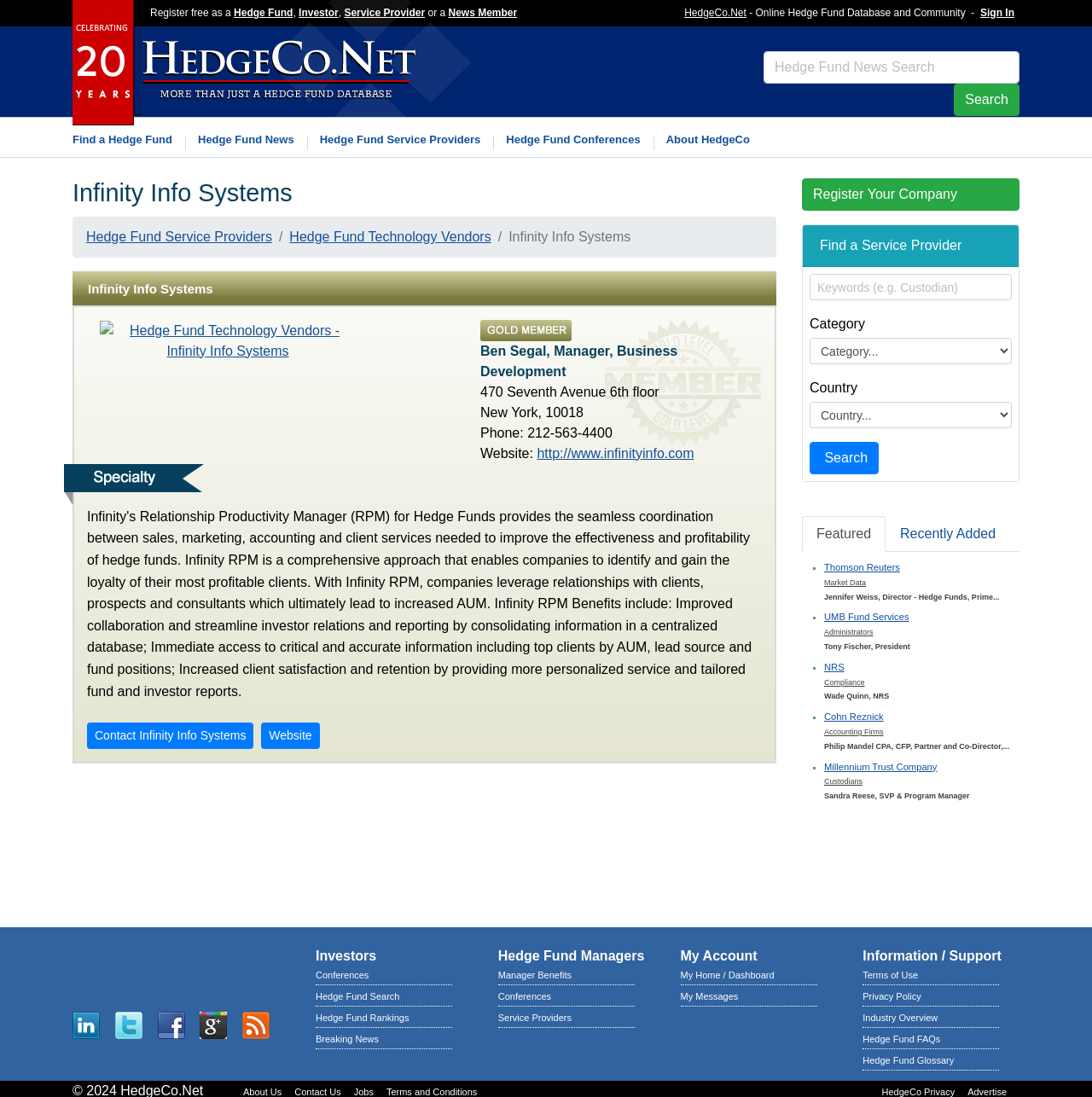Determine the main text heading of the webpage and provide its content.

Infinity Info Systems